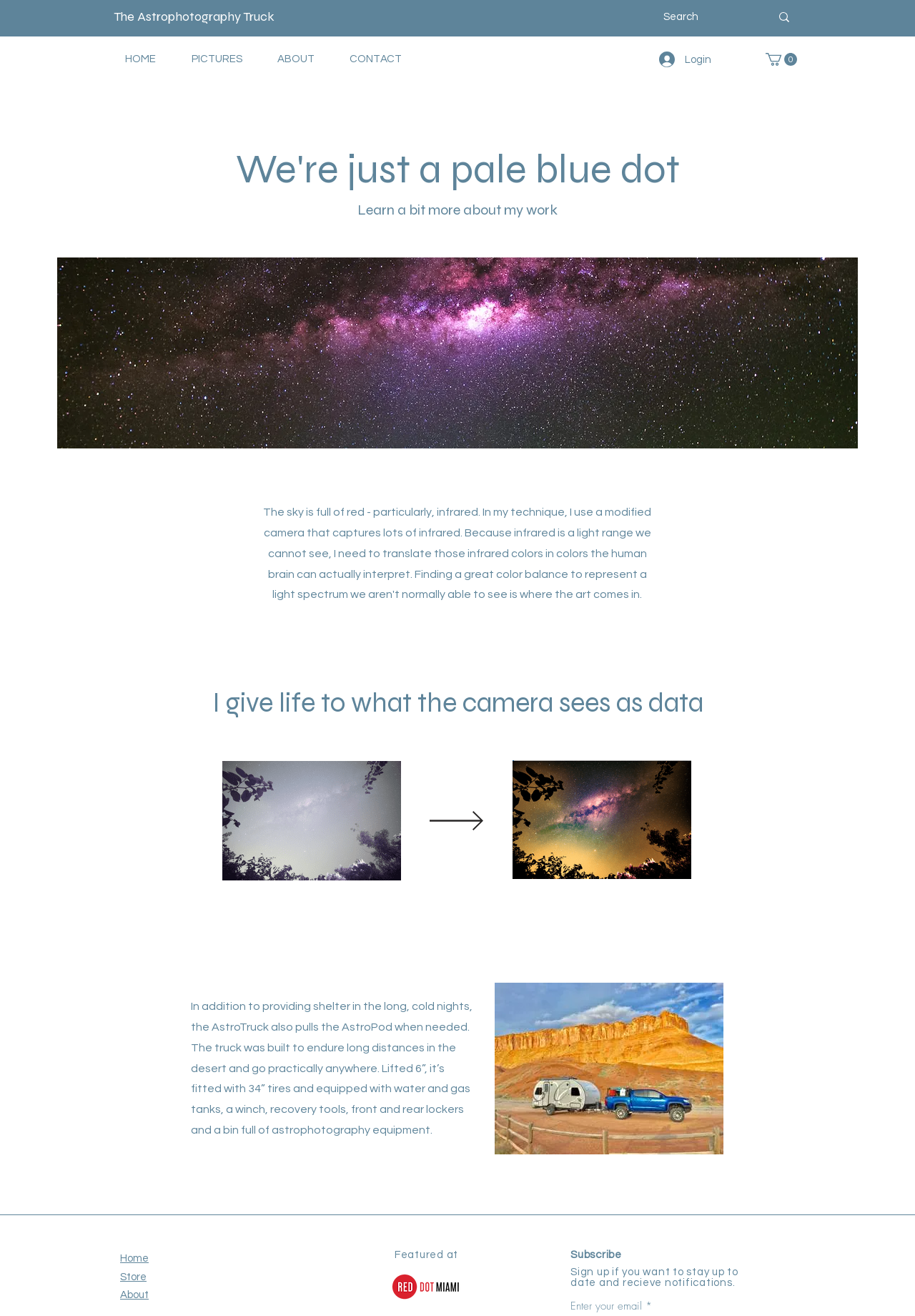Can you pinpoint the bounding box coordinates for the clickable element required for this instruction: "Login to the account"? The coordinates should be four float numbers between 0 and 1, i.e., [left, top, right, bottom].

[0.709, 0.036, 0.788, 0.054]